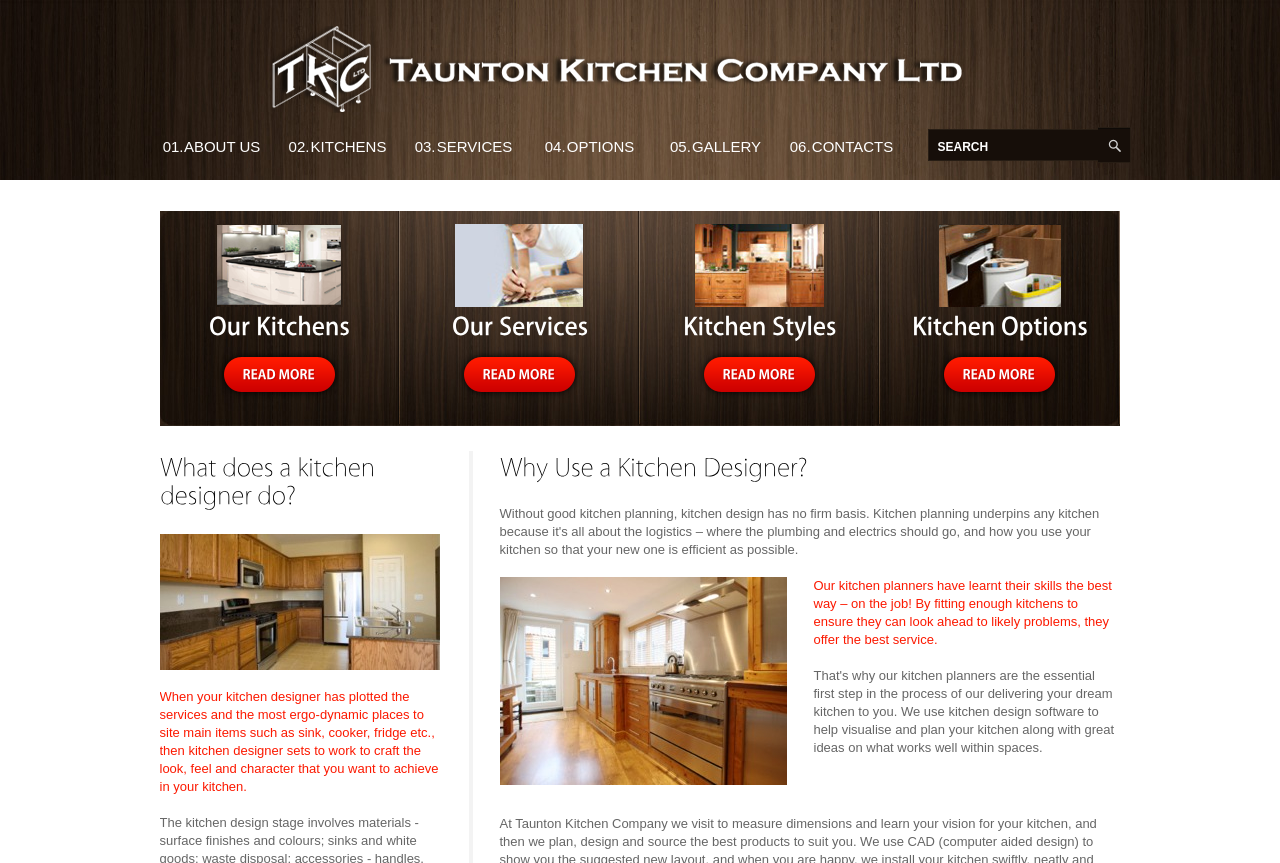Pinpoint the bounding box coordinates of the area that must be clicked to complete this instruction: "Read more about 'Our Services'".

[0.356, 0.404, 0.456, 0.464]